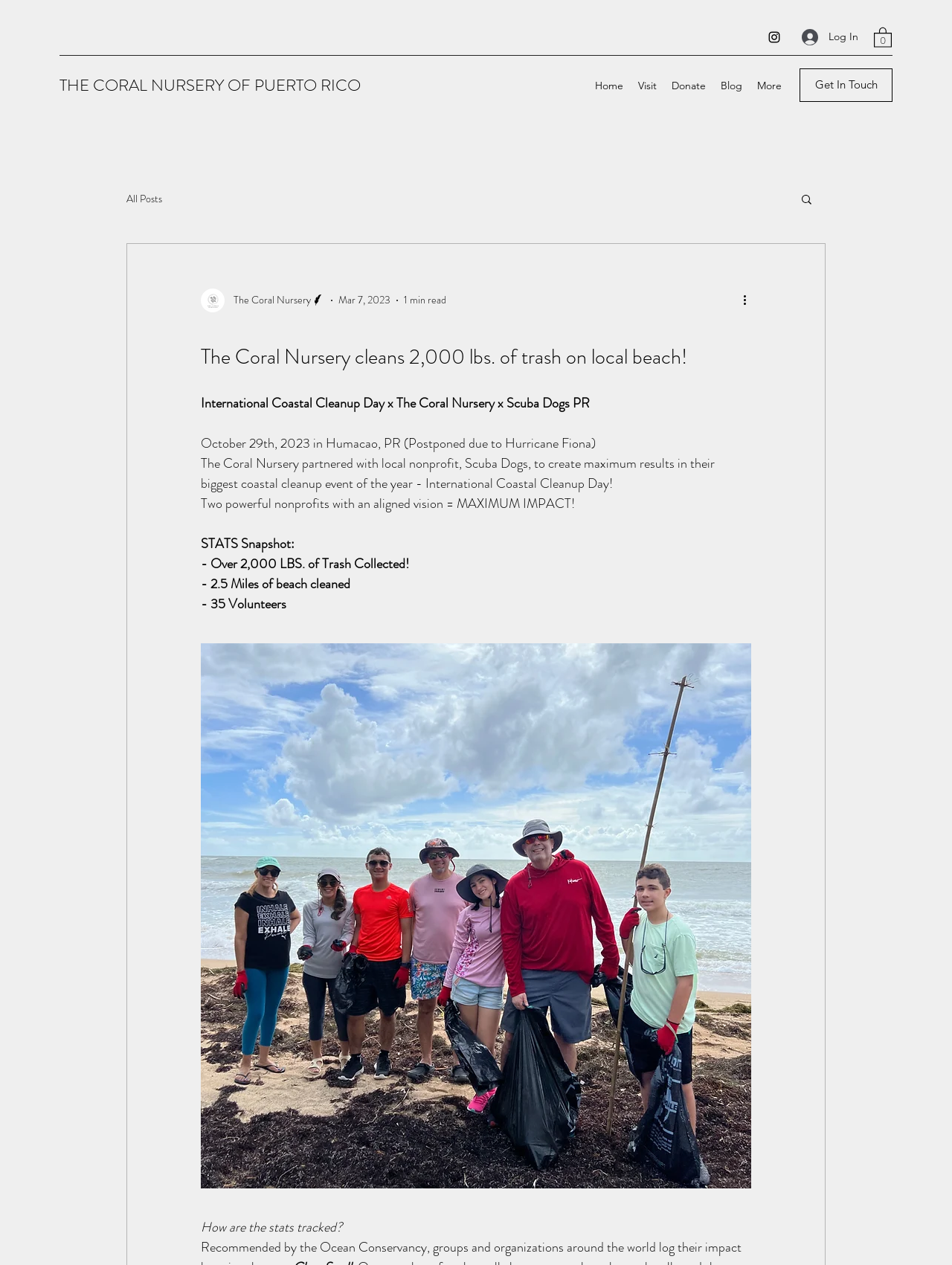Determine the bounding box coordinates for the clickable element to execute this instruction: "Read the blog post". Provide the coordinates as four float numbers between 0 and 1, i.e., [left, top, right, bottom].

[0.211, 0.263, 0.789, 0.296]